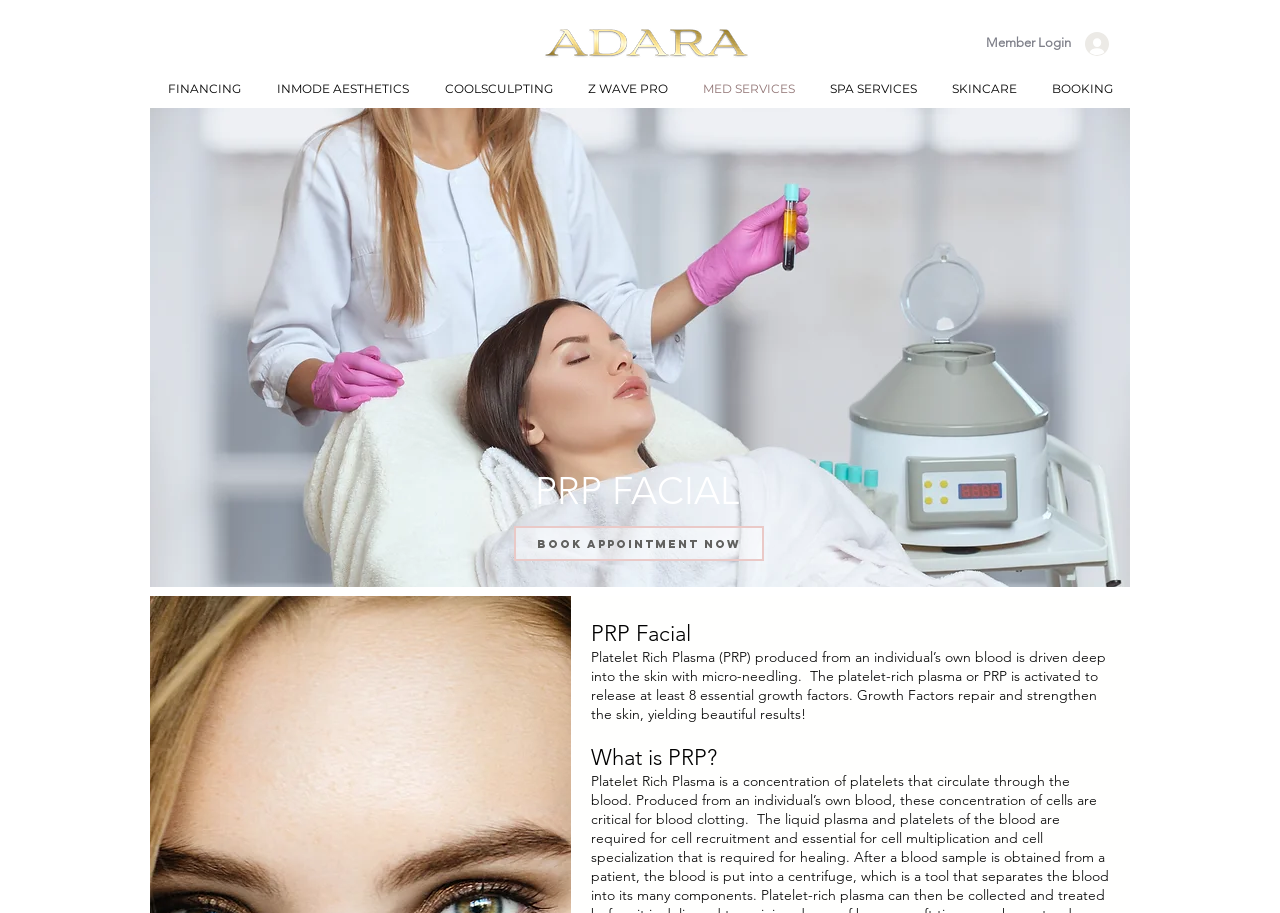Predict the bounding box for the UI component with the following description: "SIGN UP TO THE IJHC".

None